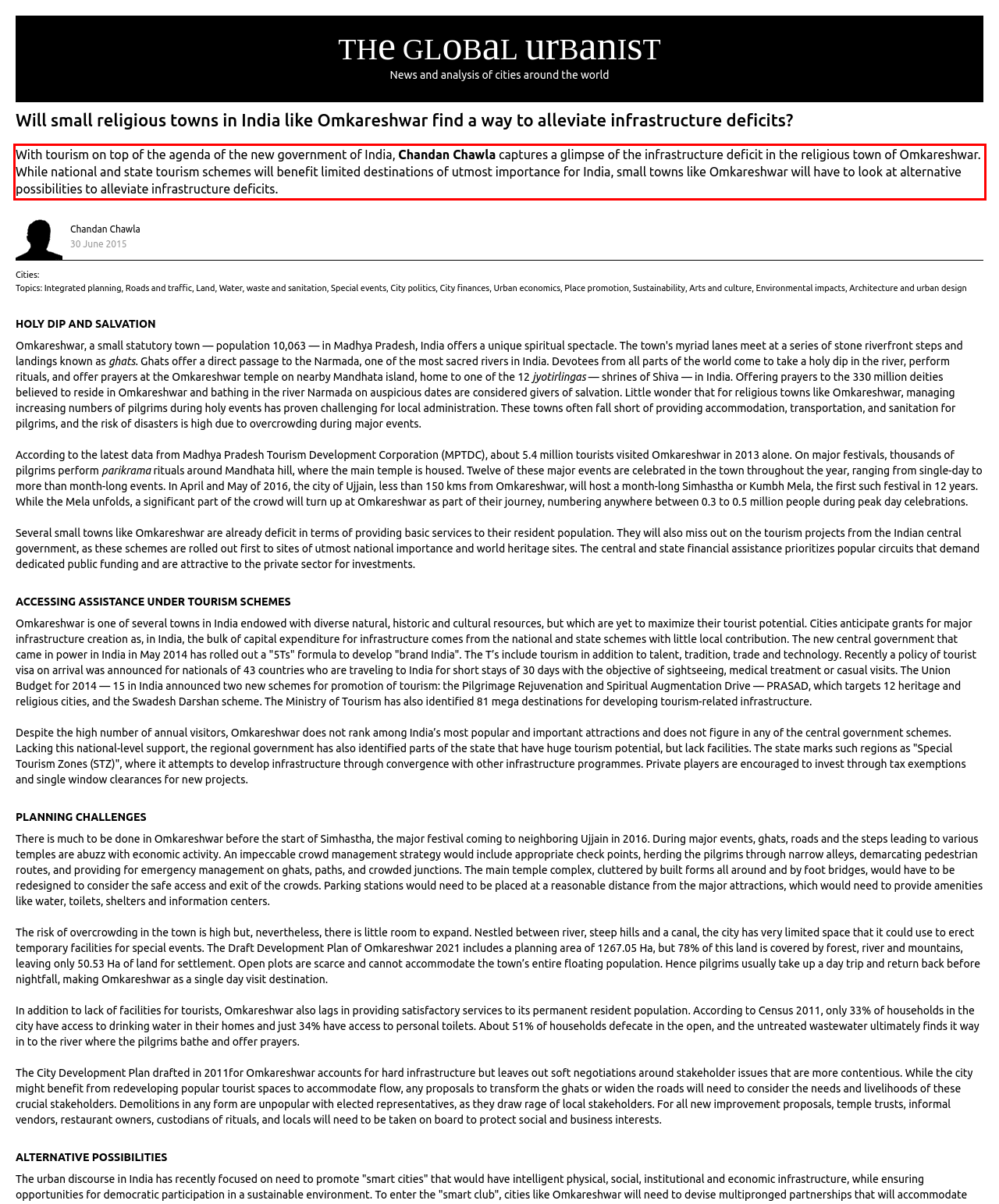You have a screenshot of a webpage, and there is a red bounding box around a UI element. Utilize OCR to extract the text within this red bounding box.

With tourism on top of the agenda of the new government of India, Chandan Chawla captures a glimpse of the infrastructure deficit in the religious town of Omkareshwar. While national and state tourism schemes will benefit limited destinations of utmost importance for India, small towns like Omkareshwar will have to look at alternative possibilities to alleviate infrastructure deficits.